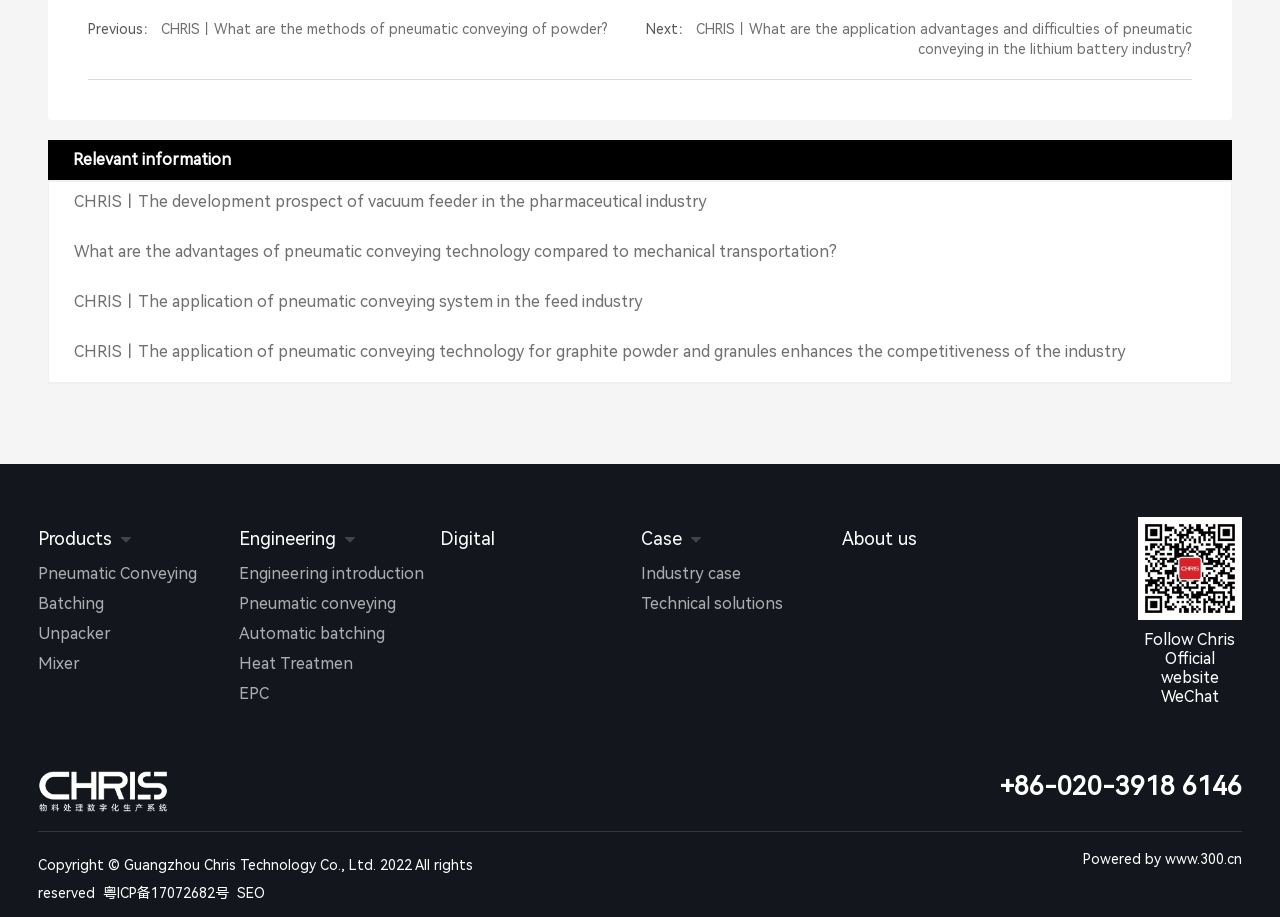What is the phone number of the company?
Please look at the screenshot and answer using one word or phrase.

020-3918 6146